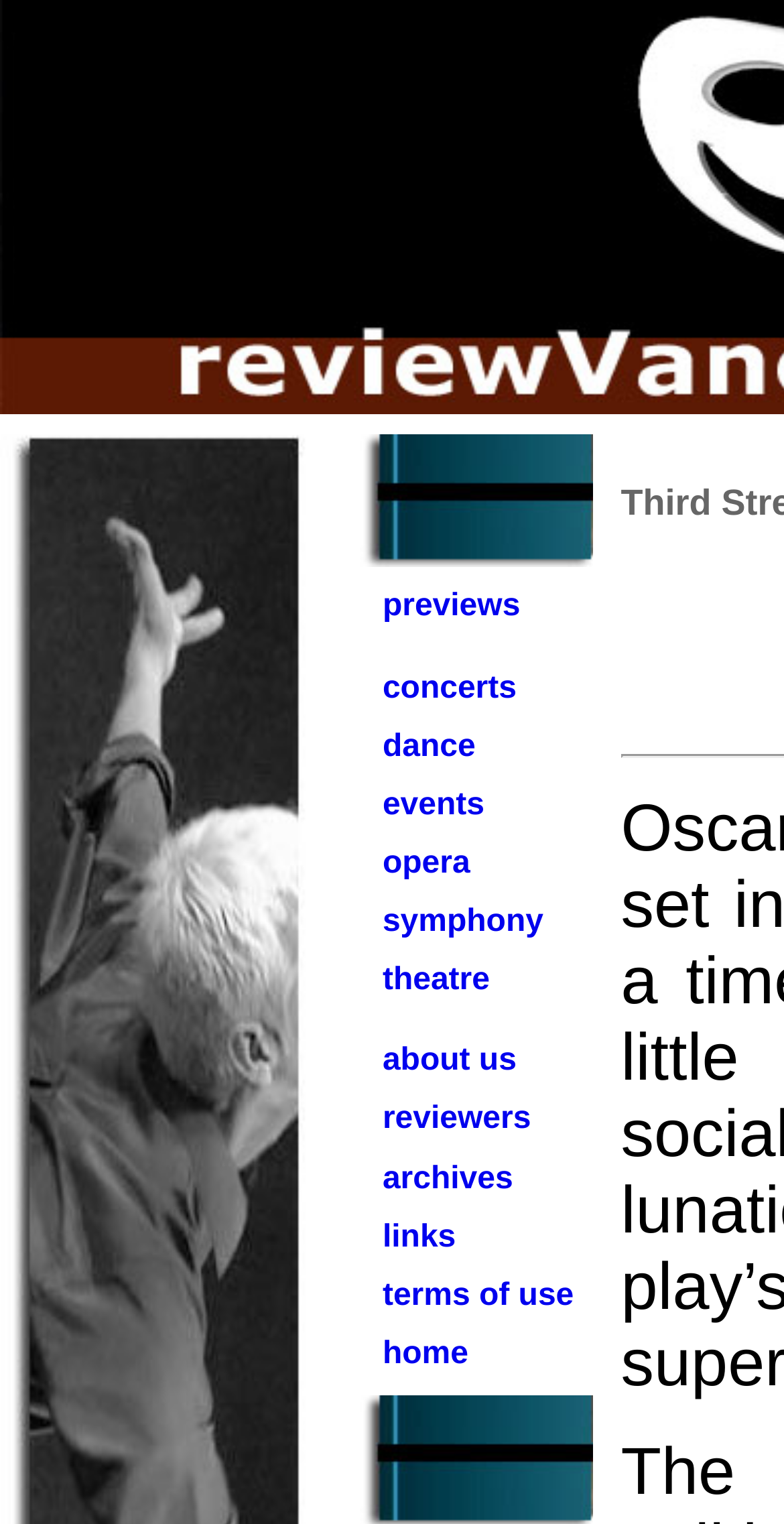Identify the bounding box of the UI element described as follows: "about us". Provide the coordinates as four float numbers in the range of 0 to 1 [left, top, right, bottom].

[0.488, 0.685, 0.659, 0.707]